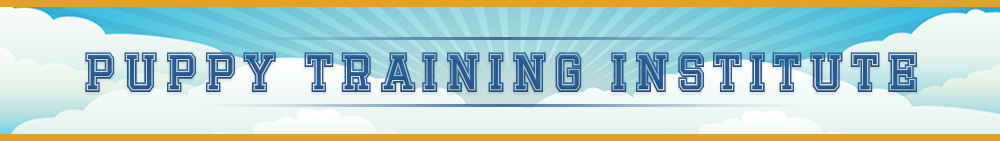Use a single word or phrase to answer the question: What font style is used for the institute's name?

Playful